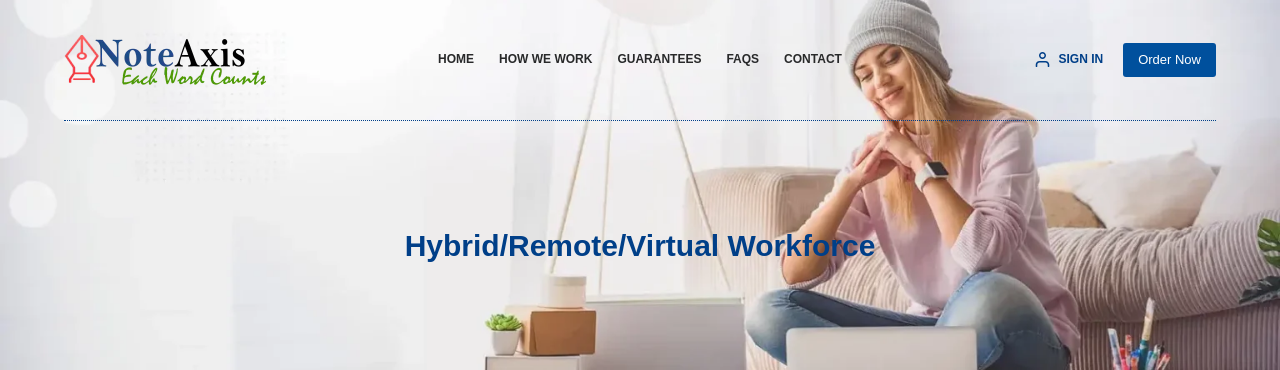Offer a detailed explanation of the image.

The image features a serene setting that emphasizes a hybrid, remote, or virtual workforce theme, prominently displayed under the heading "Hybrid/Remote/Virtual Workforce." It depicts a young woman working comfortably in a cozy, well-lit space. She is seated on a soft couch, engaged with her laptop, exuding a relaxed and productive vibe. The background showcases elements that enhance the home office atmosphere, such as a stylish decor and natural light, suggesting an inviting workspace suitable for remote work. This visual representation aligns with the concepts of flexibility and the modern work environment, highlighting the balance between professional commitments and comfort.